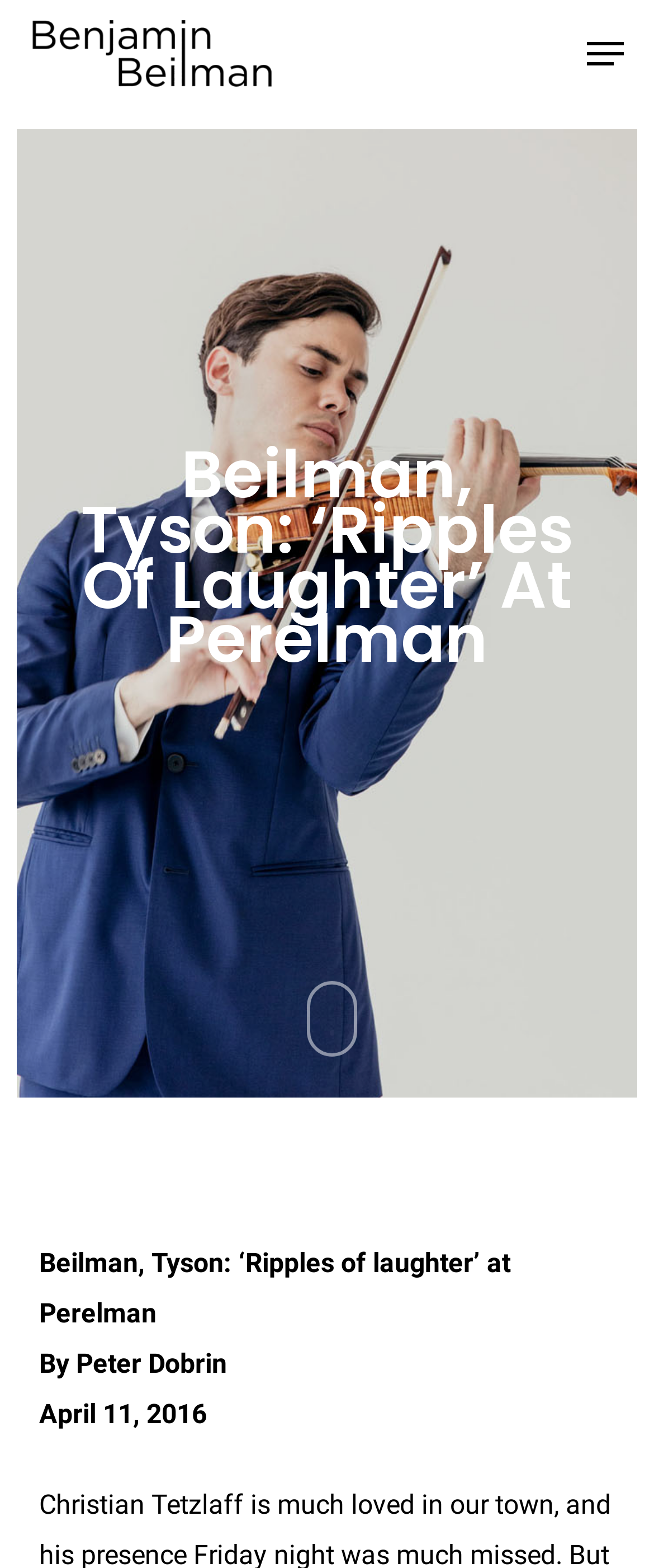Extract the primary header of the webpage and generate its text.

Beilman, Tyson: ‘Ripples Of Laughter’ At Perelman